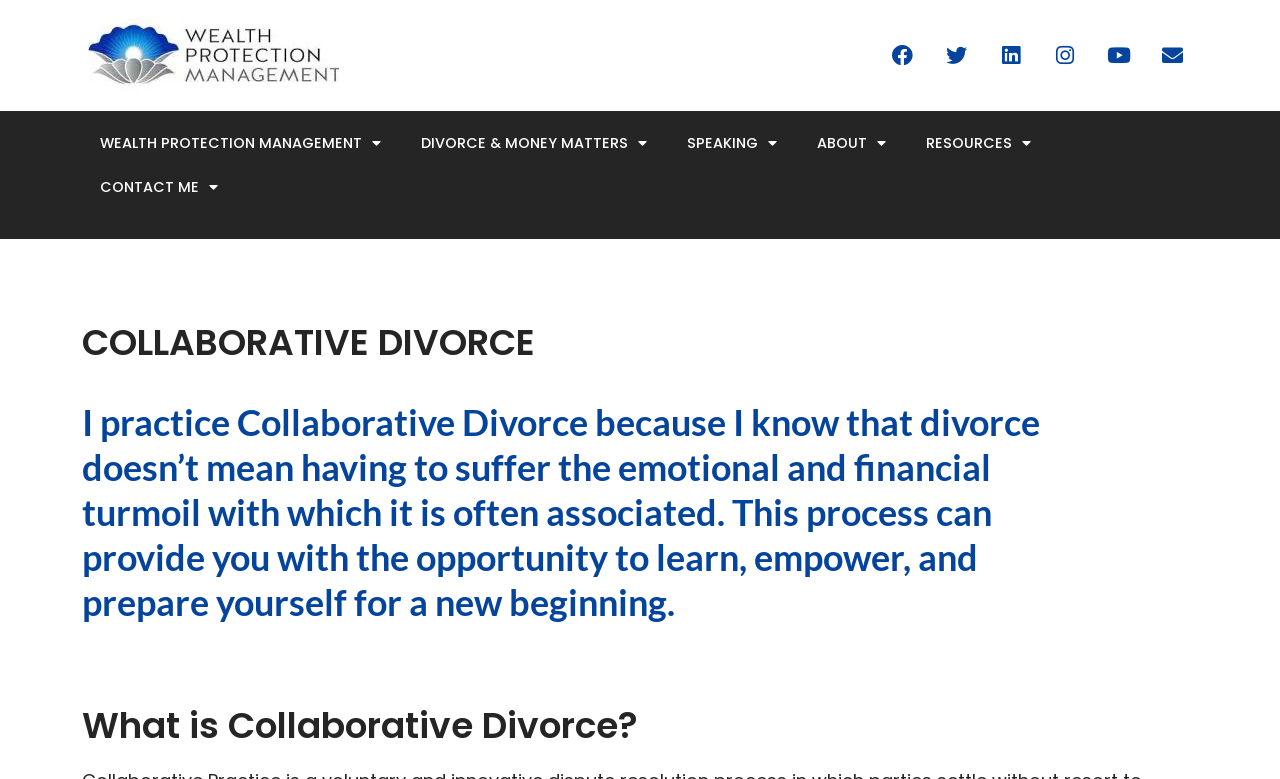What is the author's goal for practicing Collaborative Divorce?
Please provide a comprehensive answer based on the contents of the image.

According to the text on the webpage, the author practices Collaborative Divorce because they know that divorce doesn’t mean having to suffer the emotional and financial turmoil with which it is often associated, and this process can provide clients with the opportunity to learn, empower, and prepare themselves for a new beginning.